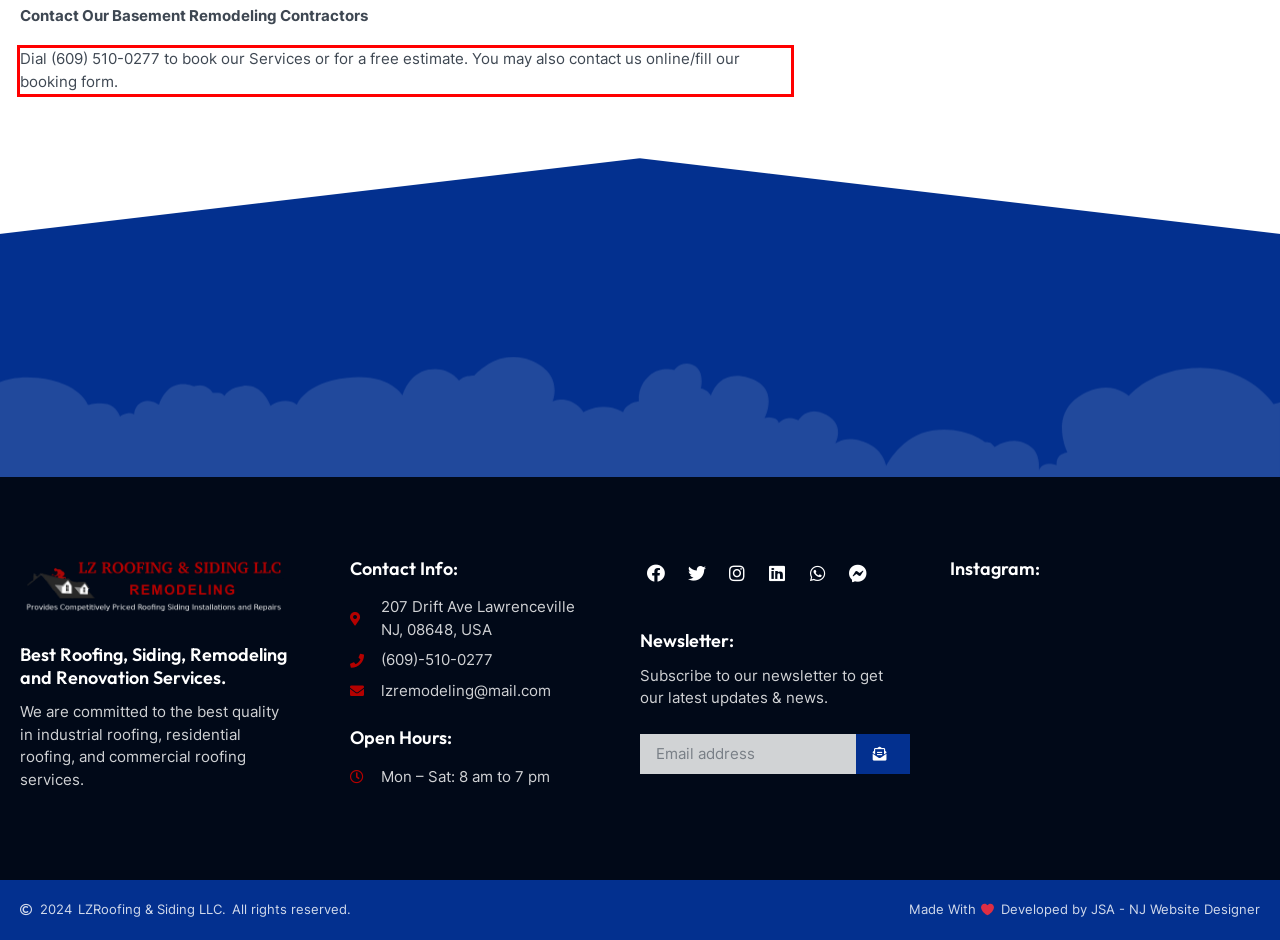Given a screenshot of a webpage, identify the red bounding box and perform OCR to recognize the text within that box.

Dial (609) 510-0277 to book our Services or for a free estimate. You may also contact us online/fill our booking form.